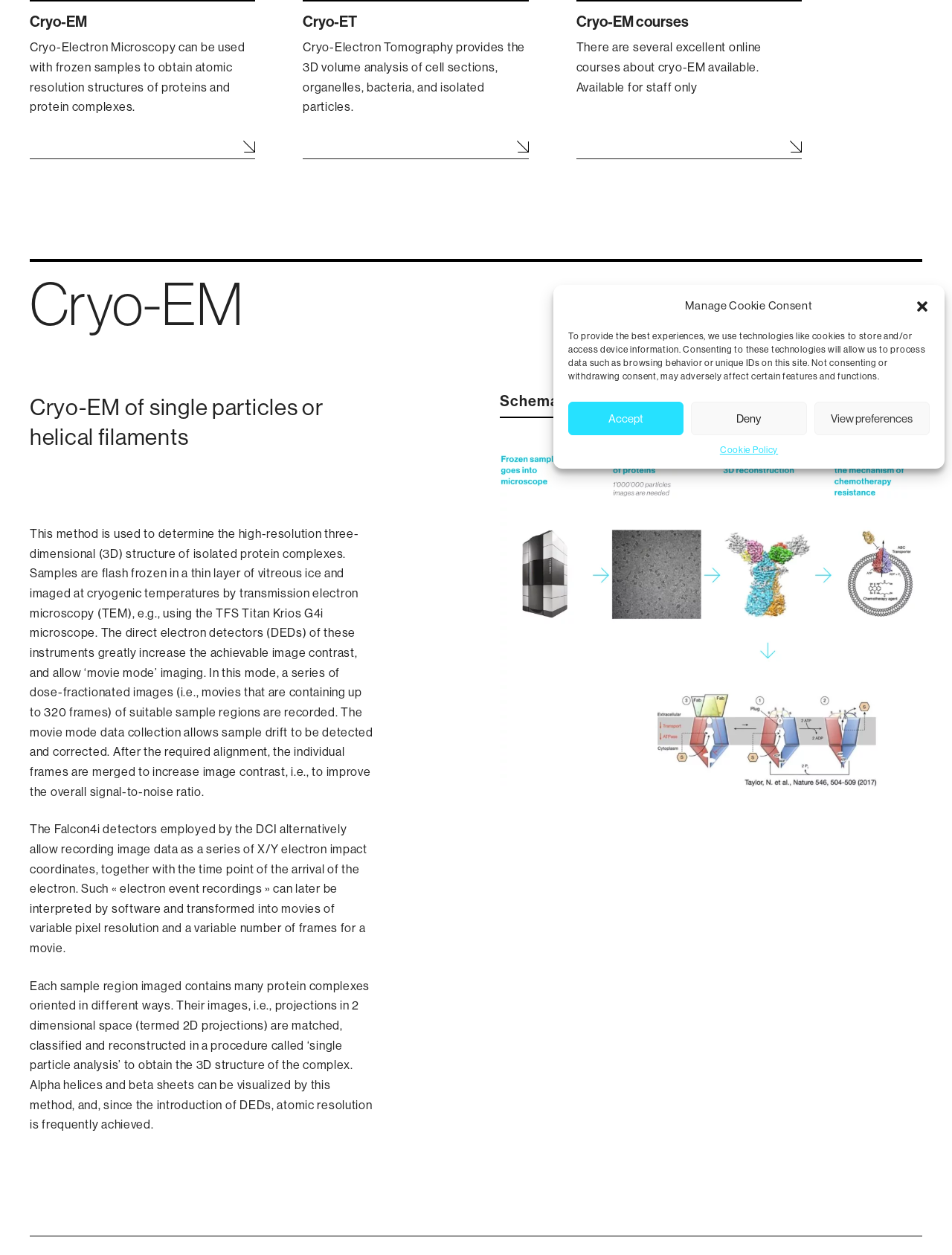Find the bounding box coordinates for the UI element that matches this description: "parent_node: Cryo-ET".

[0.53, 0.103, 0.555, 0.122]